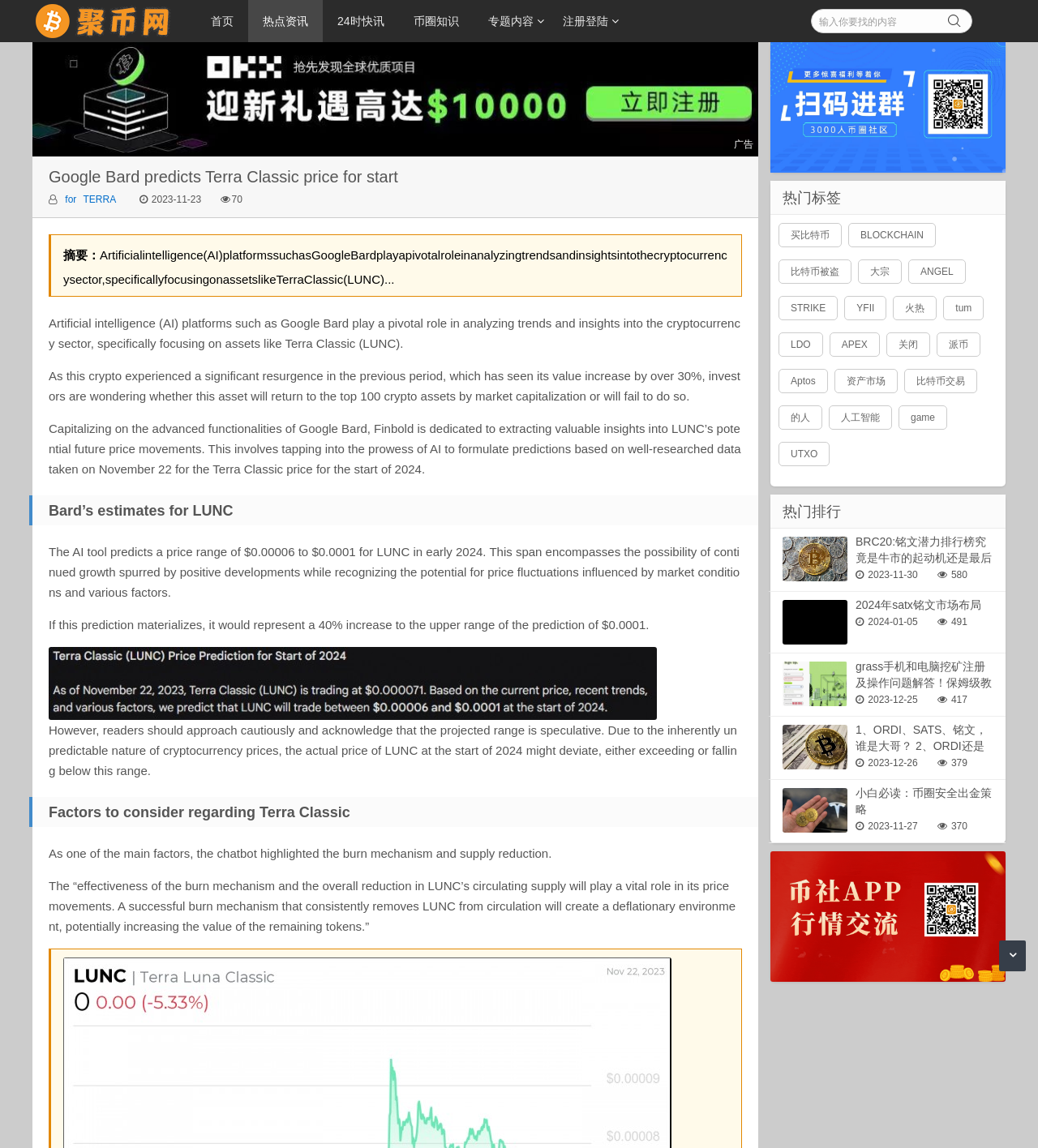What is the role of the burn mechanism in LUNC’s price movements?
Look at the image and answer with only one word or phrase.

Creates a deflationary environment